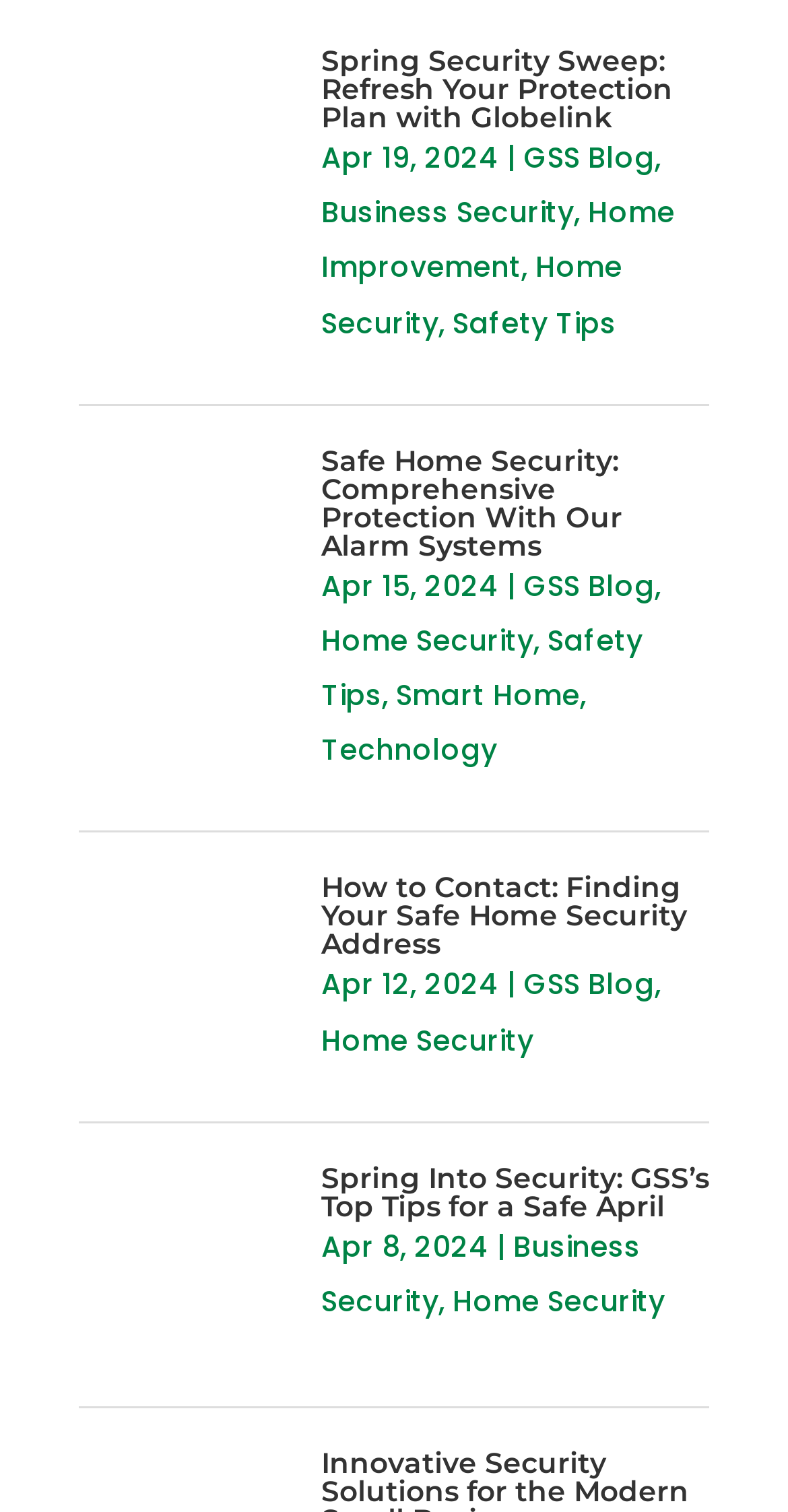Calculate the bounding box coordinates for the UI element based on the following description: "Technology". Ensure the coordinates are four float numbers between 0 and 1, i.e., [left, top, right, bottom].

[0.408, 0.483, 0.631, 0.51]